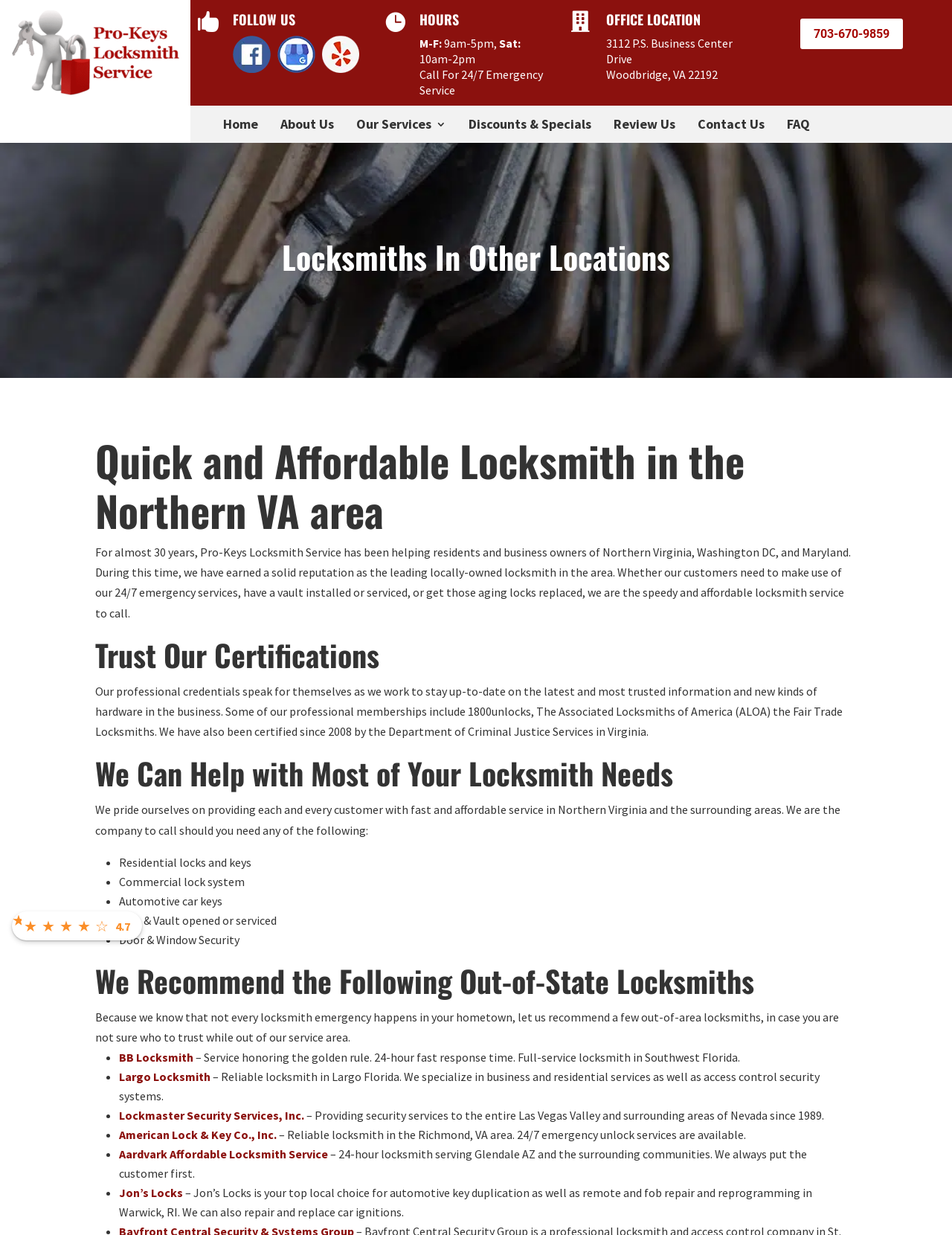With reference to the image, please provide a detailed answer to the following question: What is the name of the locksmith service?

The name of the locksmith service can be found in the logo at the top left of the webpage, which is an image with the text 'Pro-Keys Locksmith Service'.